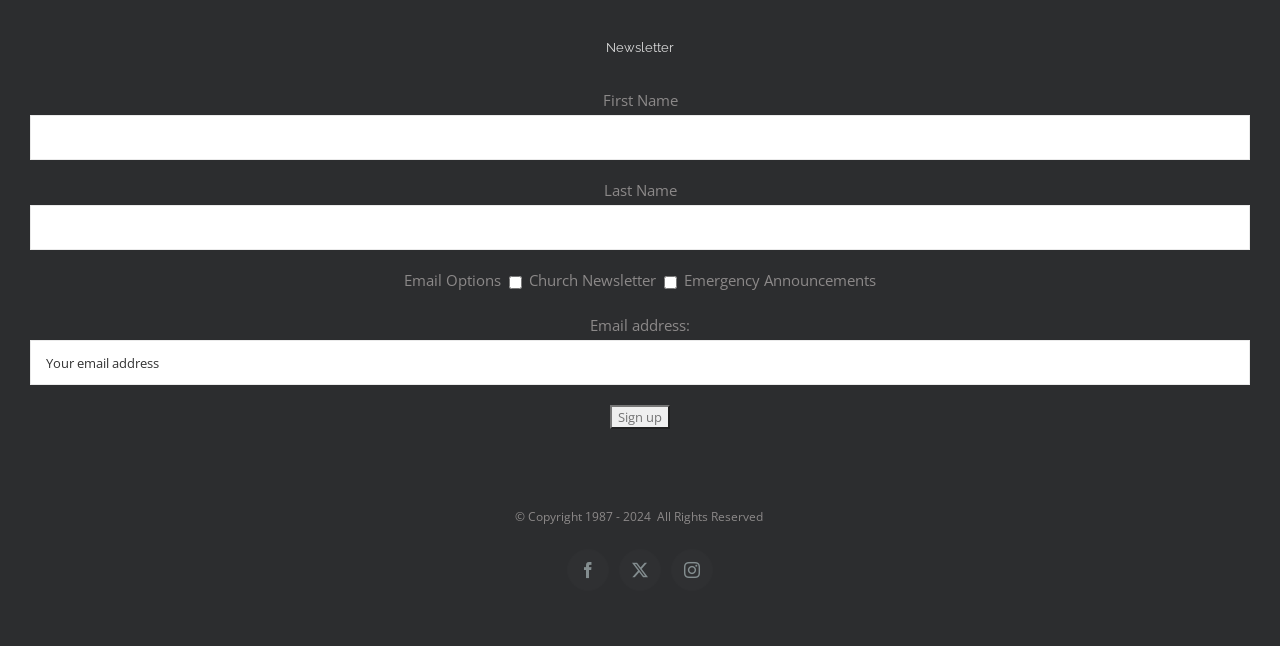Find the bounding box coordinates corresponding to the UI element with the description: "value="Sign up"". The coordinates should be formatted as [left, top, right, bottom], with values as floats between 0 and 1.

[0.477, 0.627, 0.523, 0.665]